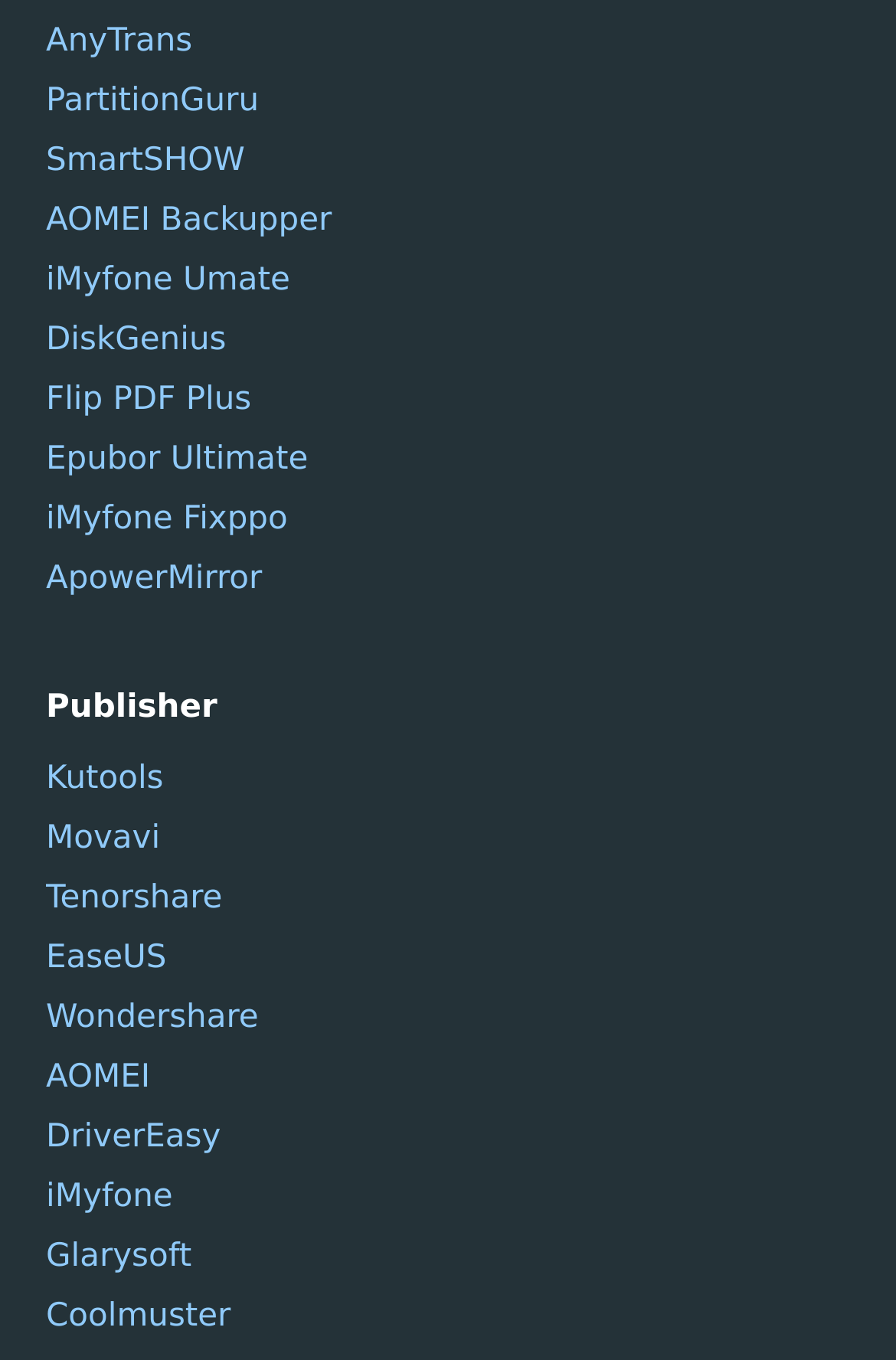Locate the bounding box coordinates of the clickable region necessary to complete the following instruction: "Visit 2's Company - MagnusInsights.com". Provide the coordinates in the format of four float numbers between 0 and 1, i.e., [left, top, right, bottom].

None